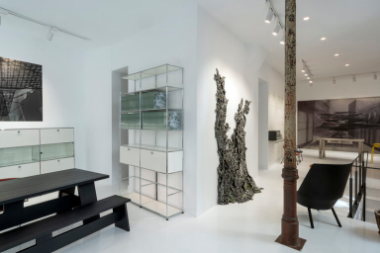What is the primary color palette of the room?
Look at the image and answer the question with a single word or phrase.

Neutral